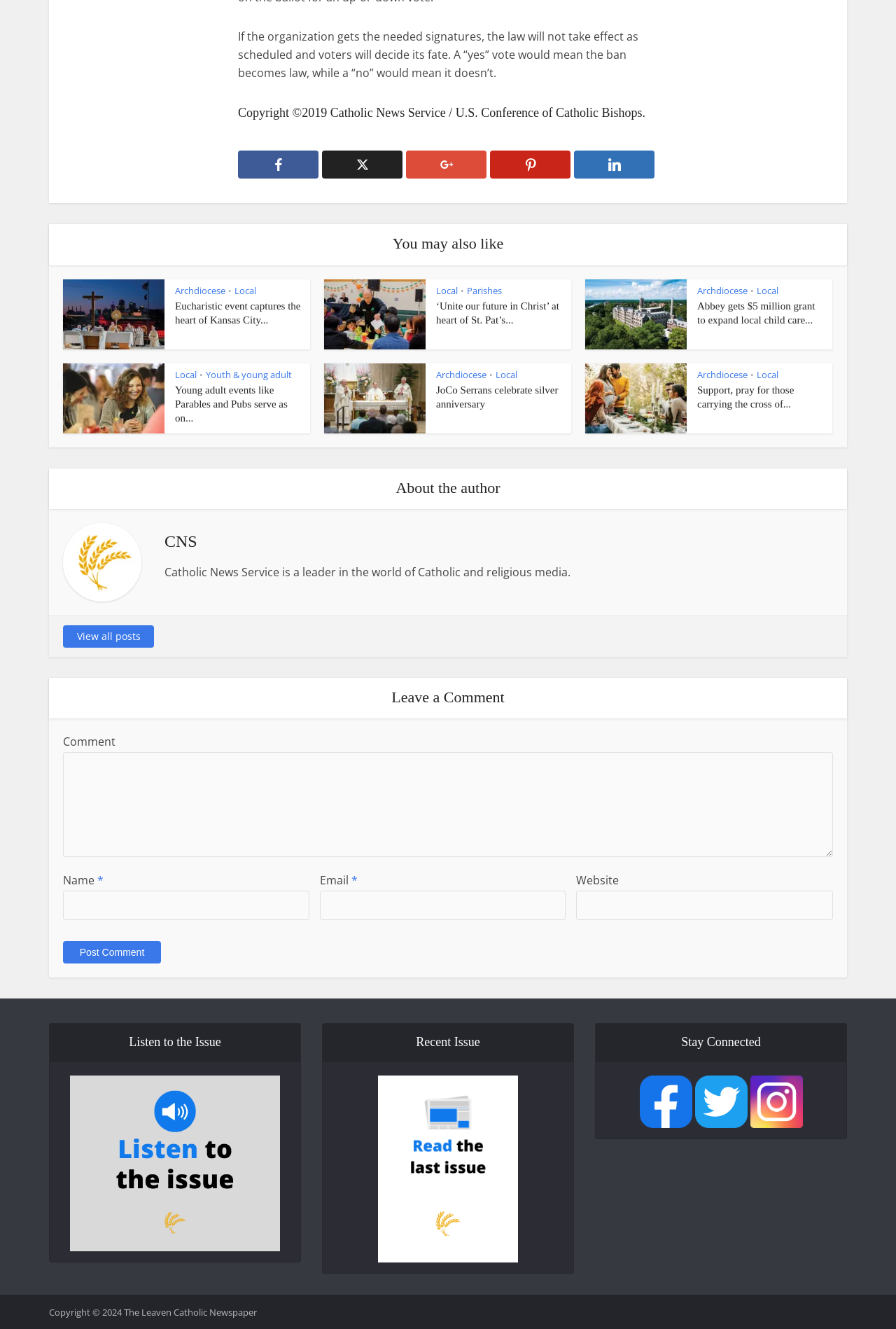Please locate the bounding box coordinates of the region I need to click to follow this instruction: "Click on 'Disease' category".

None